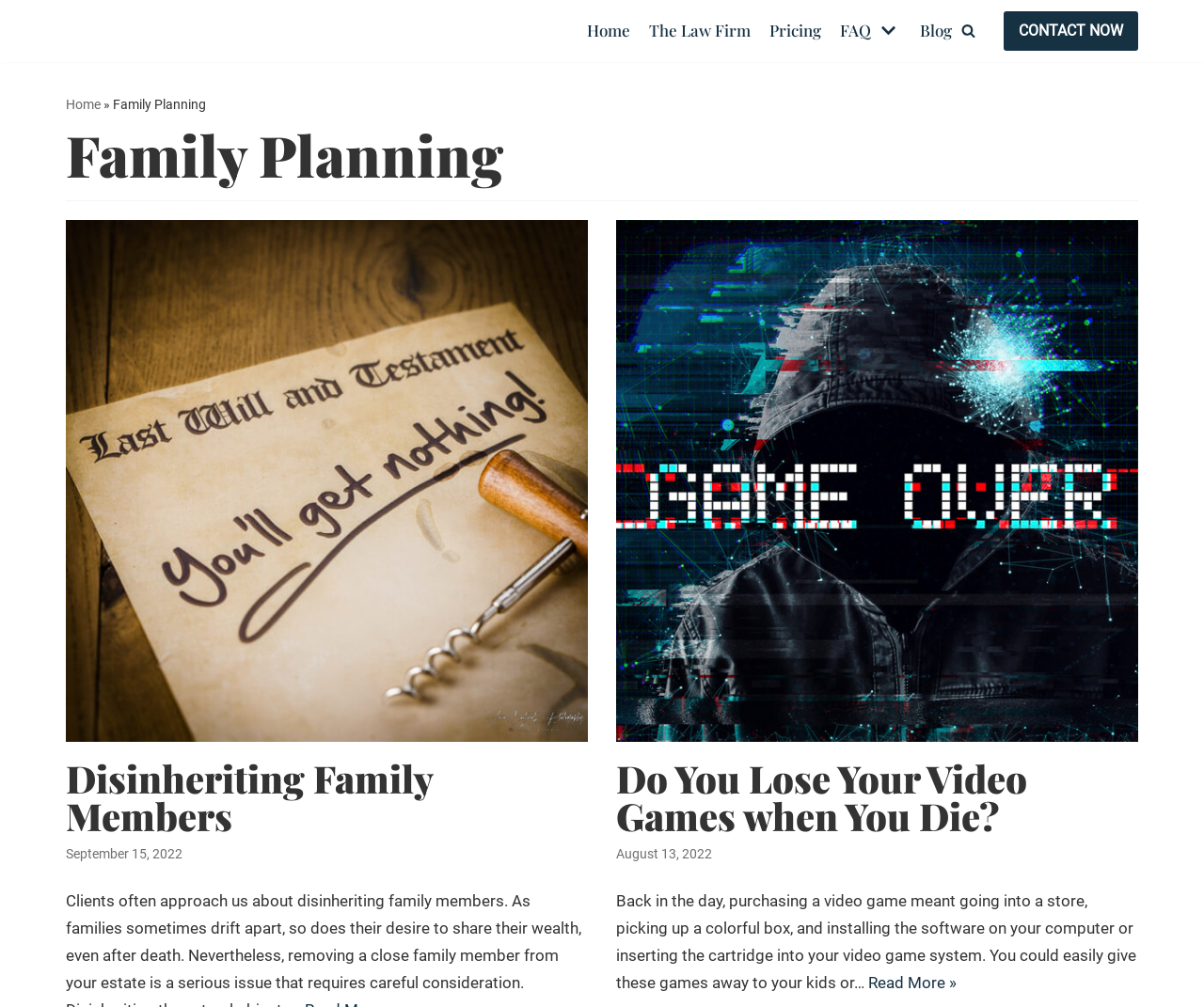Please identify the bounding box coordinates of where to click in order to follow the instruction: "Go to 'Disinheriting Family Members' page".

[0.055, 0.722, 0.488, 0.741]